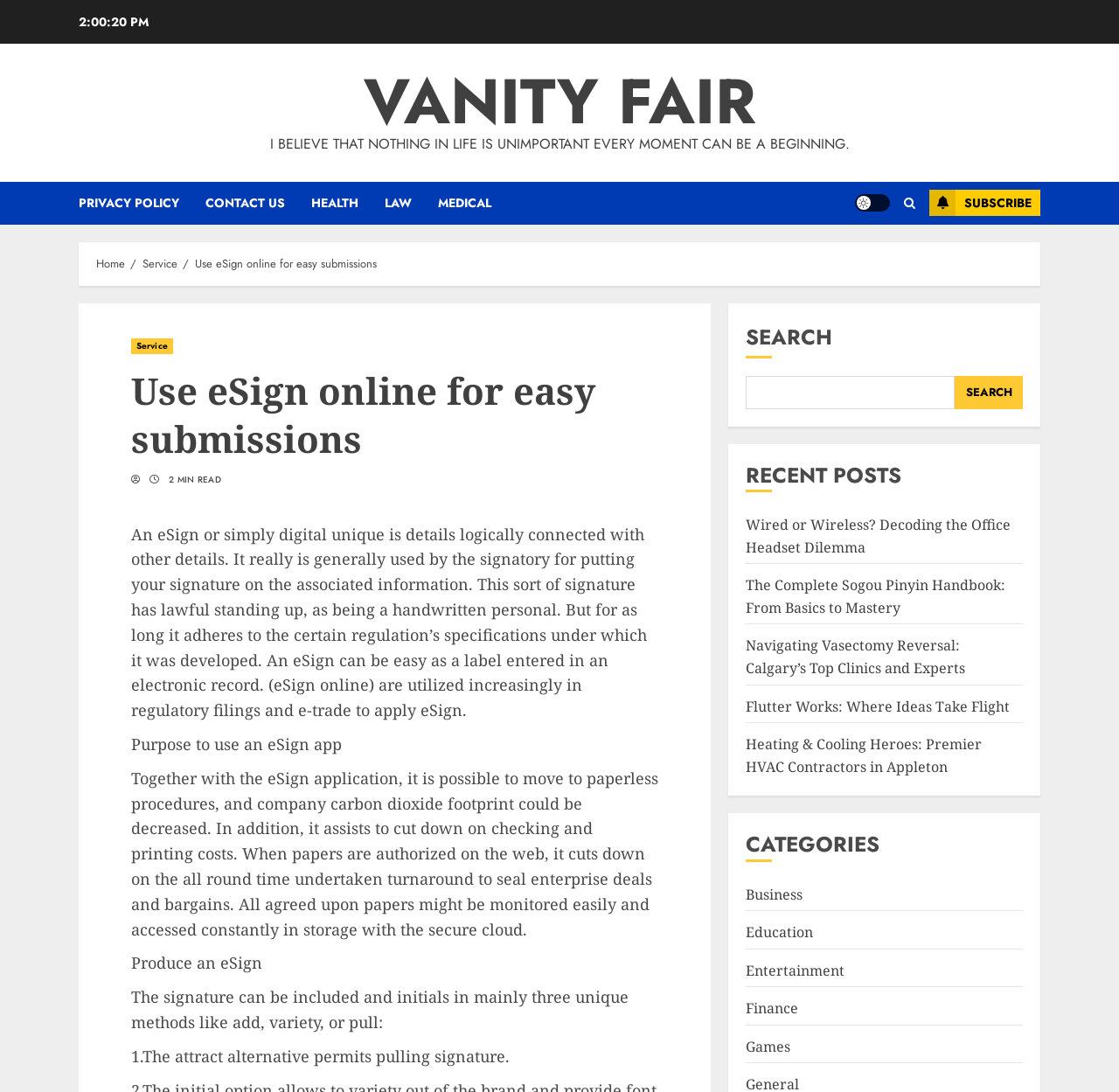Provide a short answer using a single word or phrase for the following question: 
How many links are listed under the 'Service' breadcrumb?

3